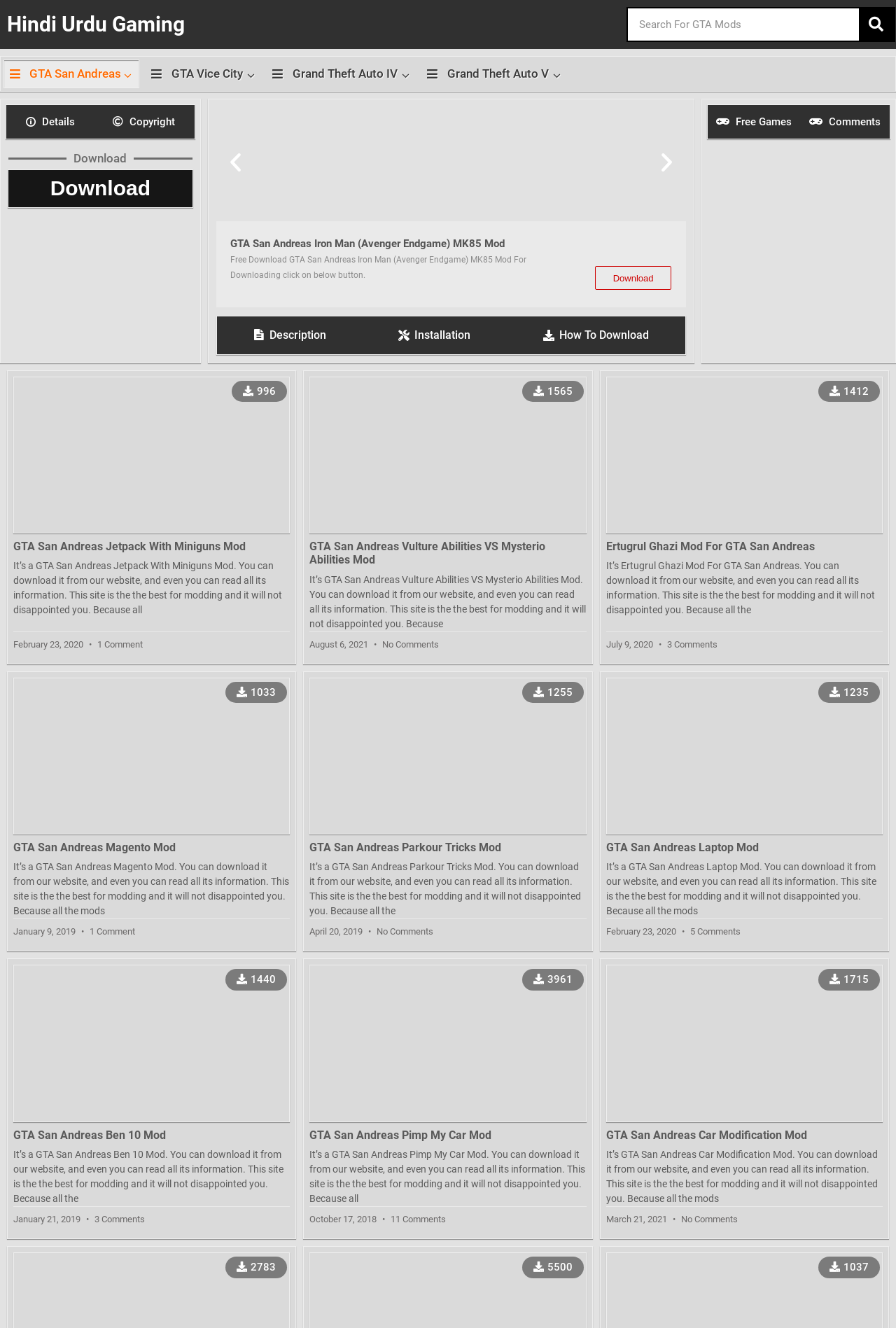How many comments are on the 'GTA San Andreas Laptop Mod' article?
Based on the image, answer the question in a detailed manner.

I found the answer by looking at the article element with the heading 'GTA San Andreas Laptop Mod' and finding the text '5 Comments' below it, which indicates the number of comments on that article.